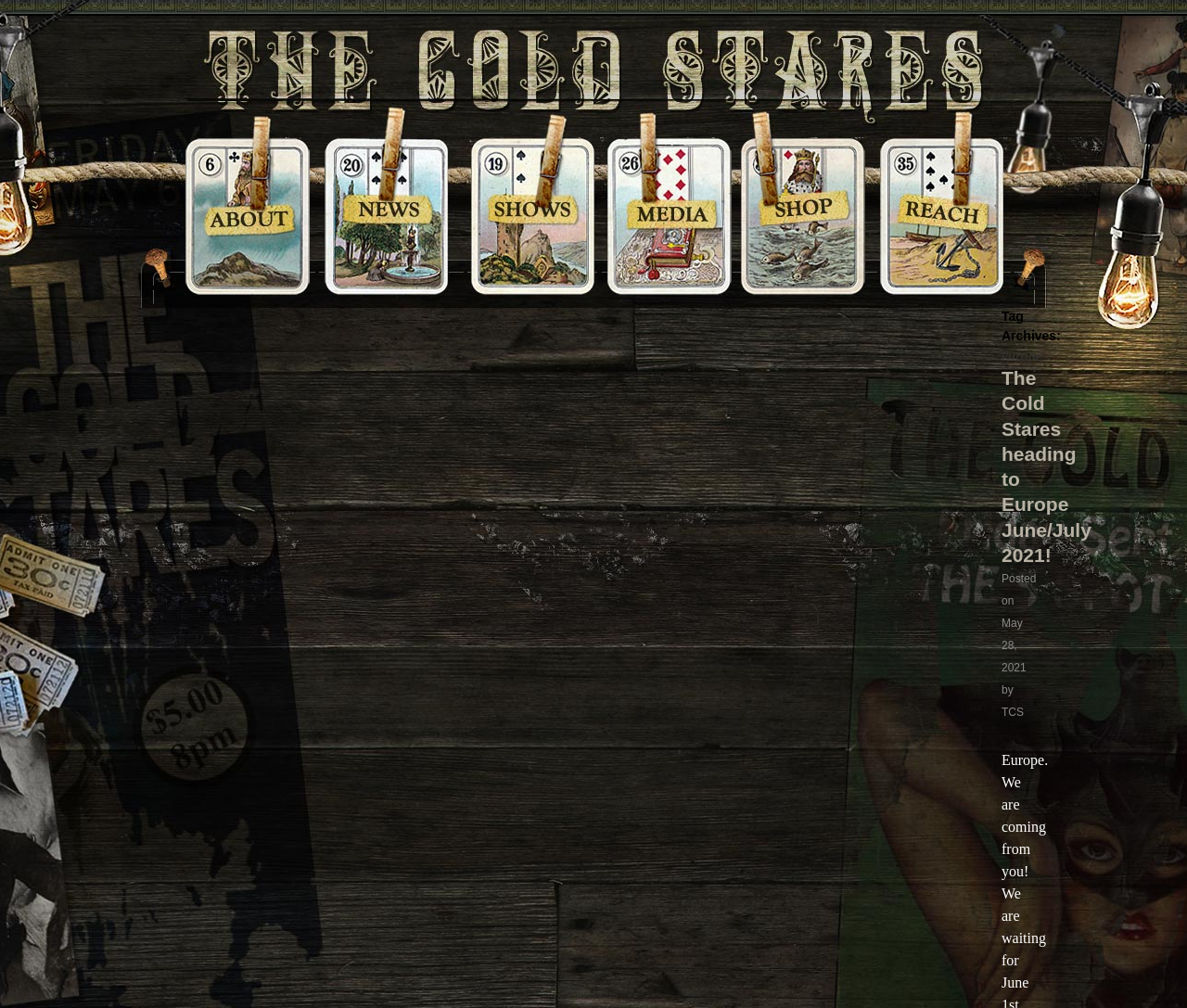Reply to the question with a single word or phrase:
What is the topic of the post?

Tour dates